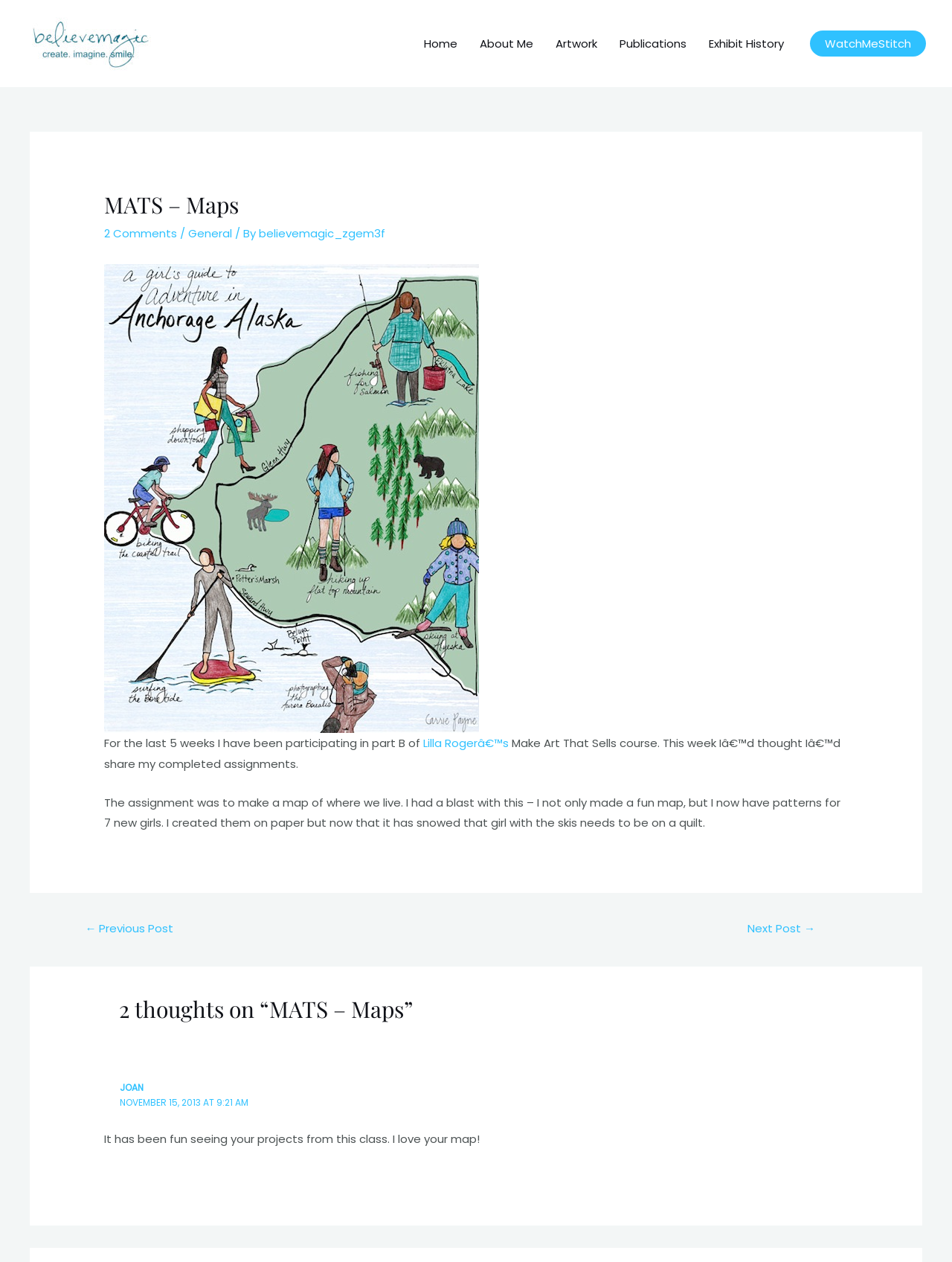What is the name of the course mentioned in the article?
Give a one-word or short-phrase answer derived from the screenshot.

Make Art That Sells